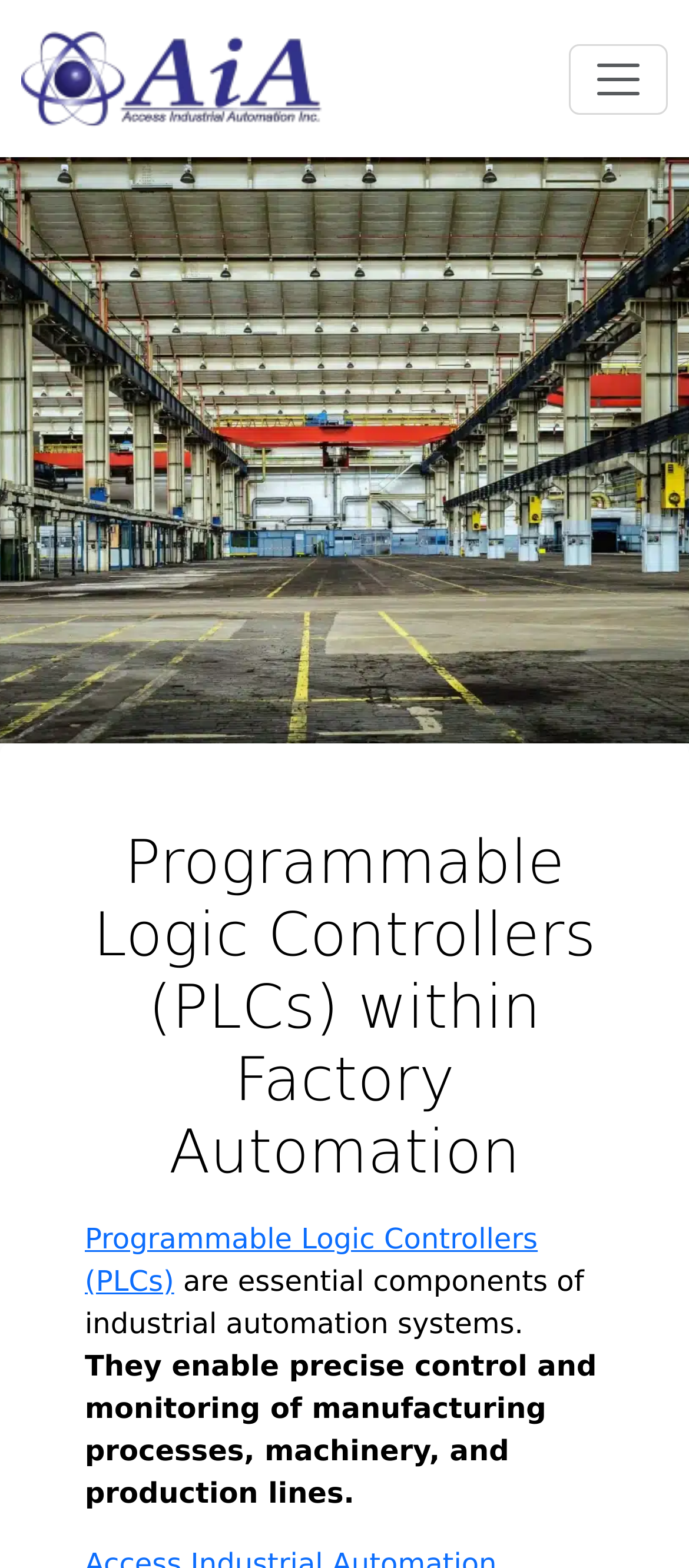What is the topic of the webpage?
Provide an in-depth and detailed answer to the question.

I read the heading on the webpage and found that it mentions 'Programmable Logic Controllers (PLCs) within Factory Automation'. This suggests that the topic of the webpage is related to Programmable Logic Controllers (PLCs).